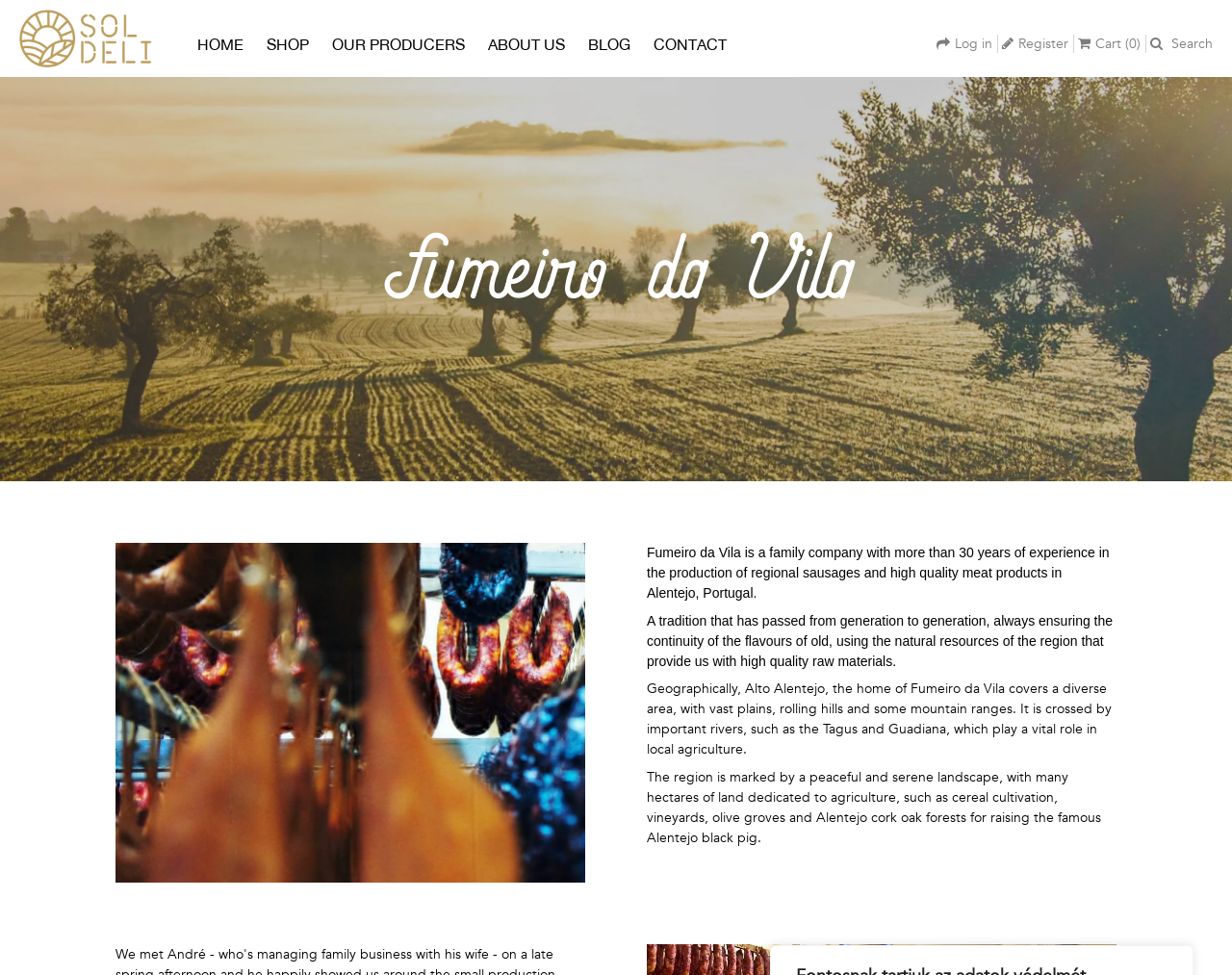What is the region of Alentejo known for?
Answer the question with detailed information derived from the image.

The webpage describes the region of Alentejo as being marked by a peaceful and serene landscape, with many hectares of land dedicated to agriculture, such as cereal cultivation, vineyards, olive groves, and Alentejo cork oak forests for raising the famous Alentejo black pig.